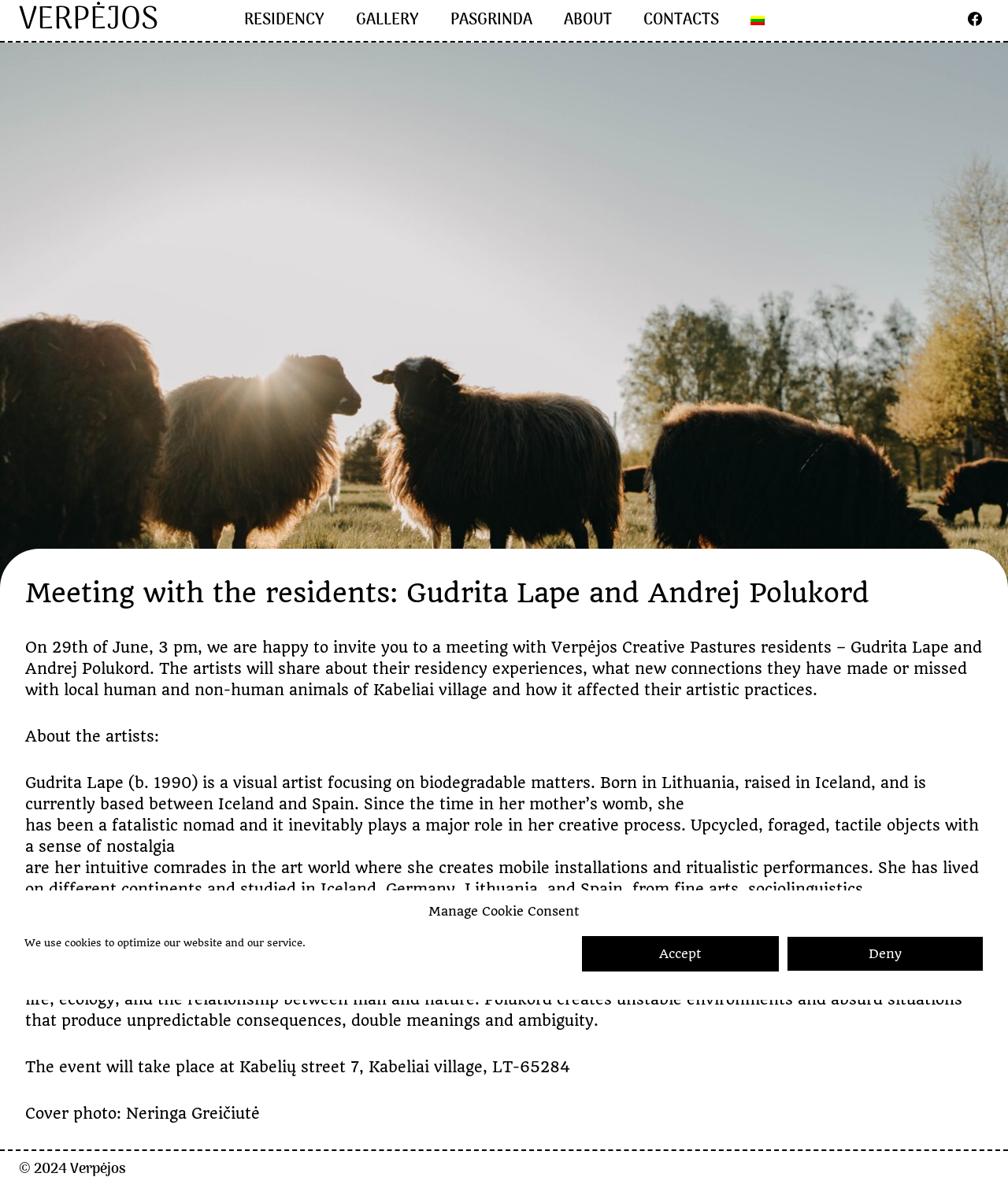Pinpoint the bounding box coordinates of the area that must be clicked to complete this instruction: "Go to the RESIDENCY page".

[0.226, 0.004, 0.337, 0.03]